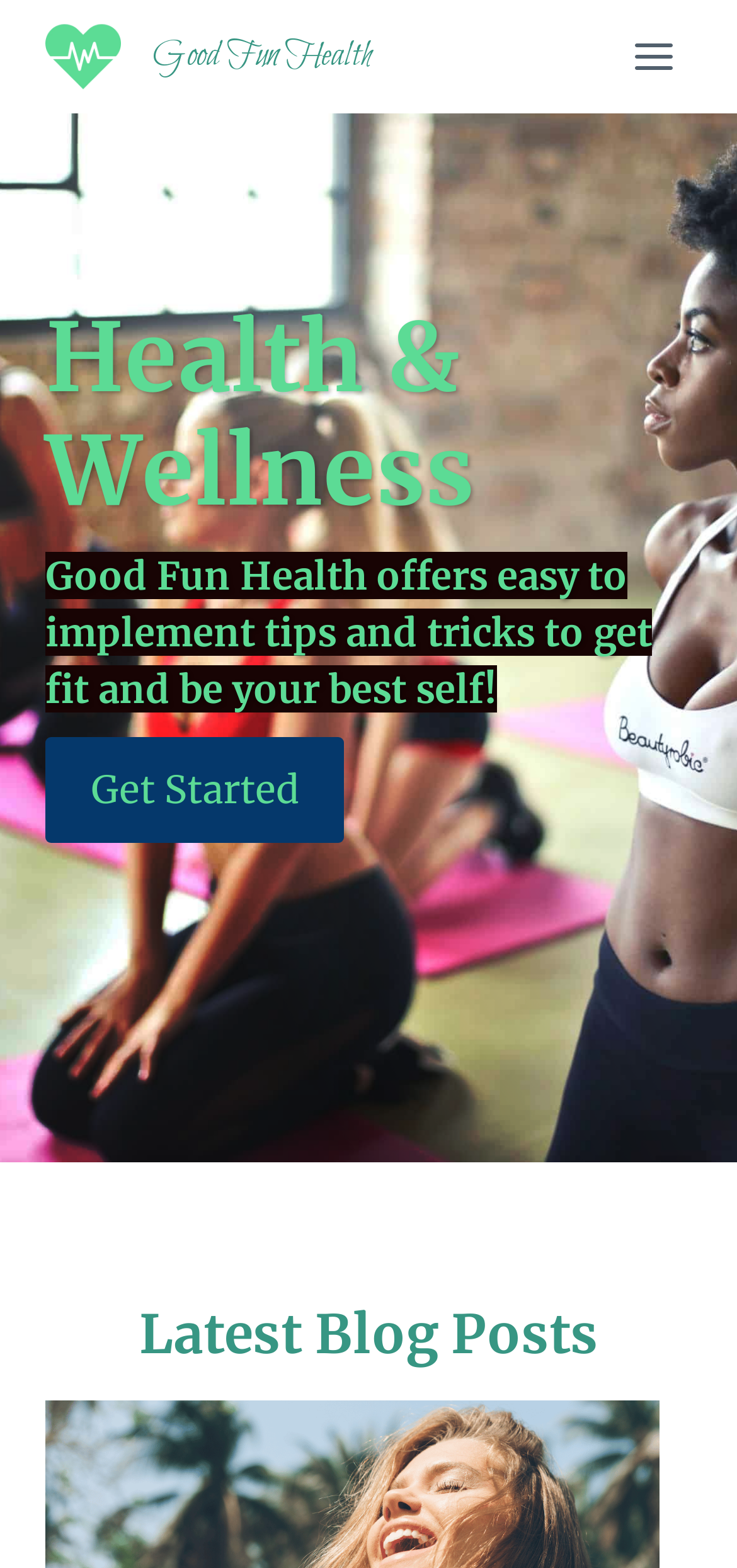Identify the bounding box for the given UI element using the description provided. Coordinates should be in the format (top-left x, top-left y, bottom-right x, bottom-right y) and must be between 0 and 1. Here is the description: News

None